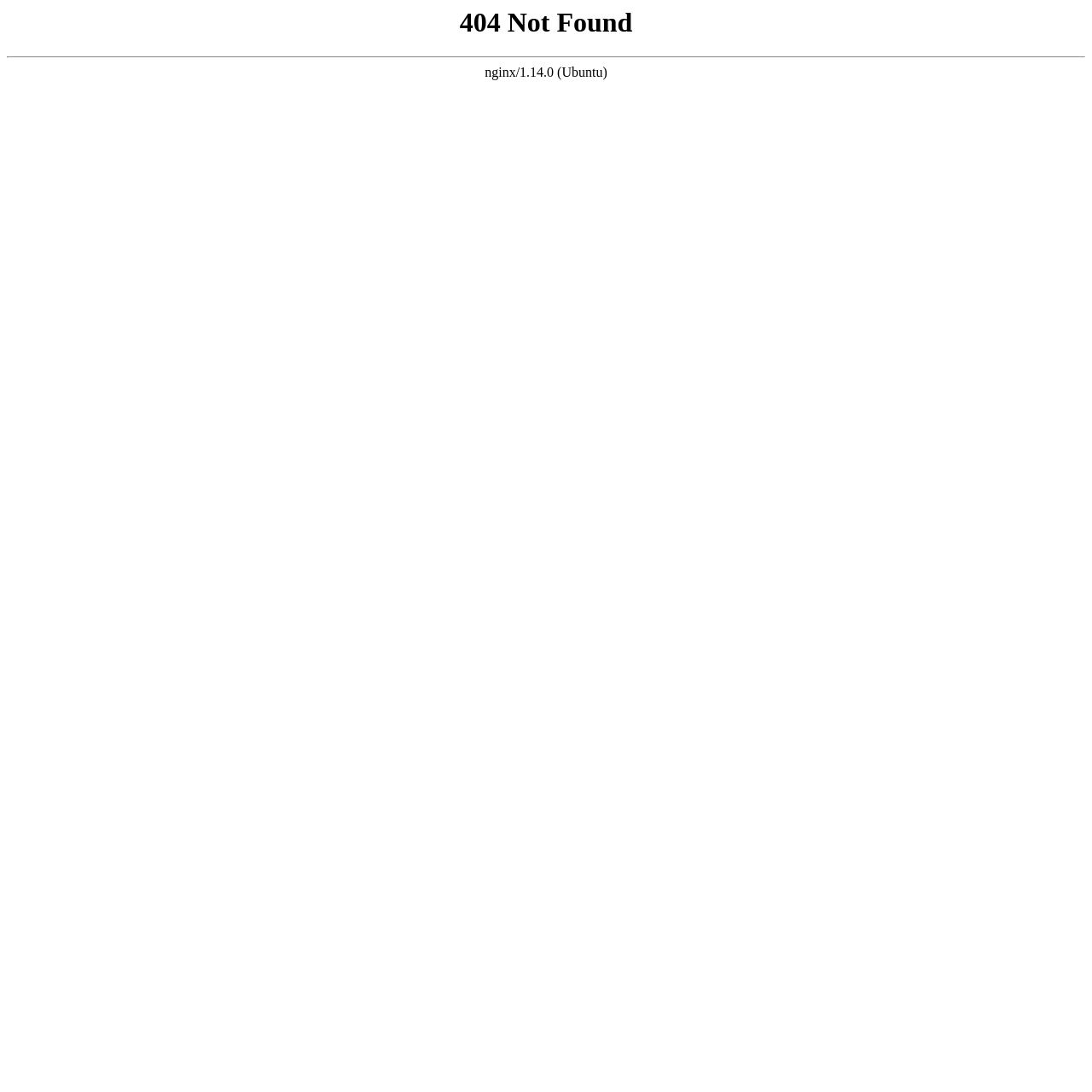Determine the heading of the webpage and extract its text content.

404 Not Found